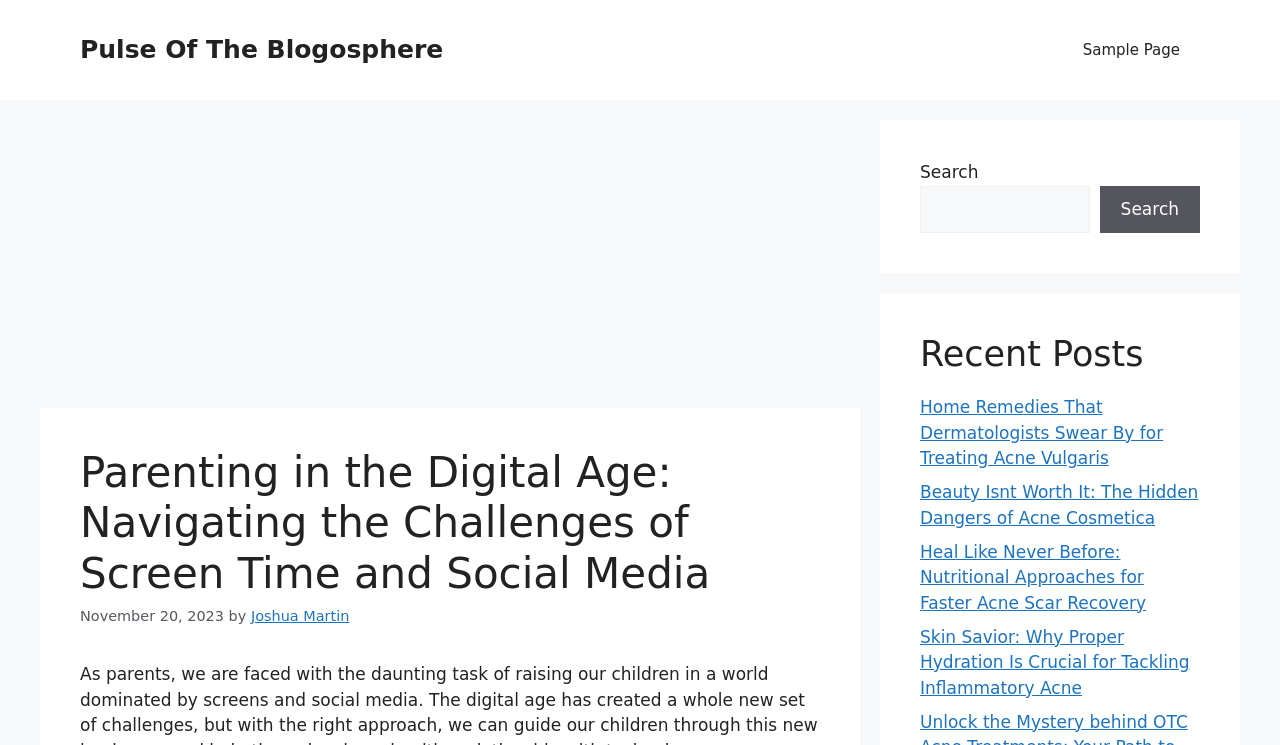Convey a detailed summary of the webpage, mentioning all key elements.

This webpage is about parenting in the digital age, focusing on navigating the challenges of screen time and social media. At the top, there is a banner with a link to "Pulse Of The Blogosphere" and a primary navigation menu with a link to "Sample Page". Below the banner, there is an advertisement iframe taking up a significant portion of the page.

The main content area is divided into two sections. On the left, there is a header section with a heading that matches the title of the webpage, "Parenting in the Digital Age: Navigating the Challenges of Screen Time and Social Media". Below the heading, there is a timestamp indicating the article was published on November 20, 2023, and the author's name, "Joshua Martin", is provided as a link.

On the right side of the page, there is a complementary section with a search bar at the top, allowing users to search the website. Below the search bar, there is a heading "Recent Posts" followed by a list of four links to recent articles, each with a descriptive title related to acne treatment and skincare.